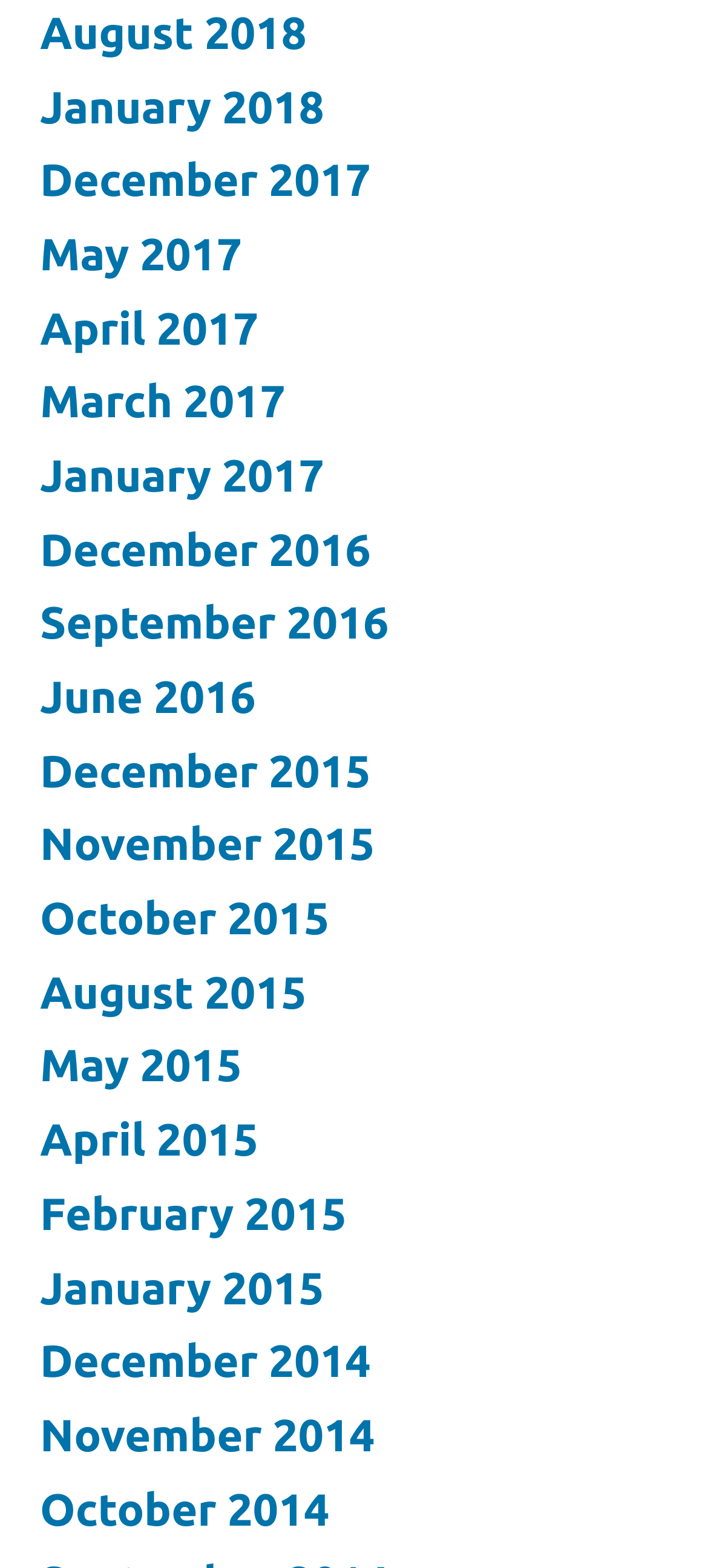Please identify the coordinates of the bounding box that should be clicked to fulfill this instruction: "click the twenty-fifth link".

None